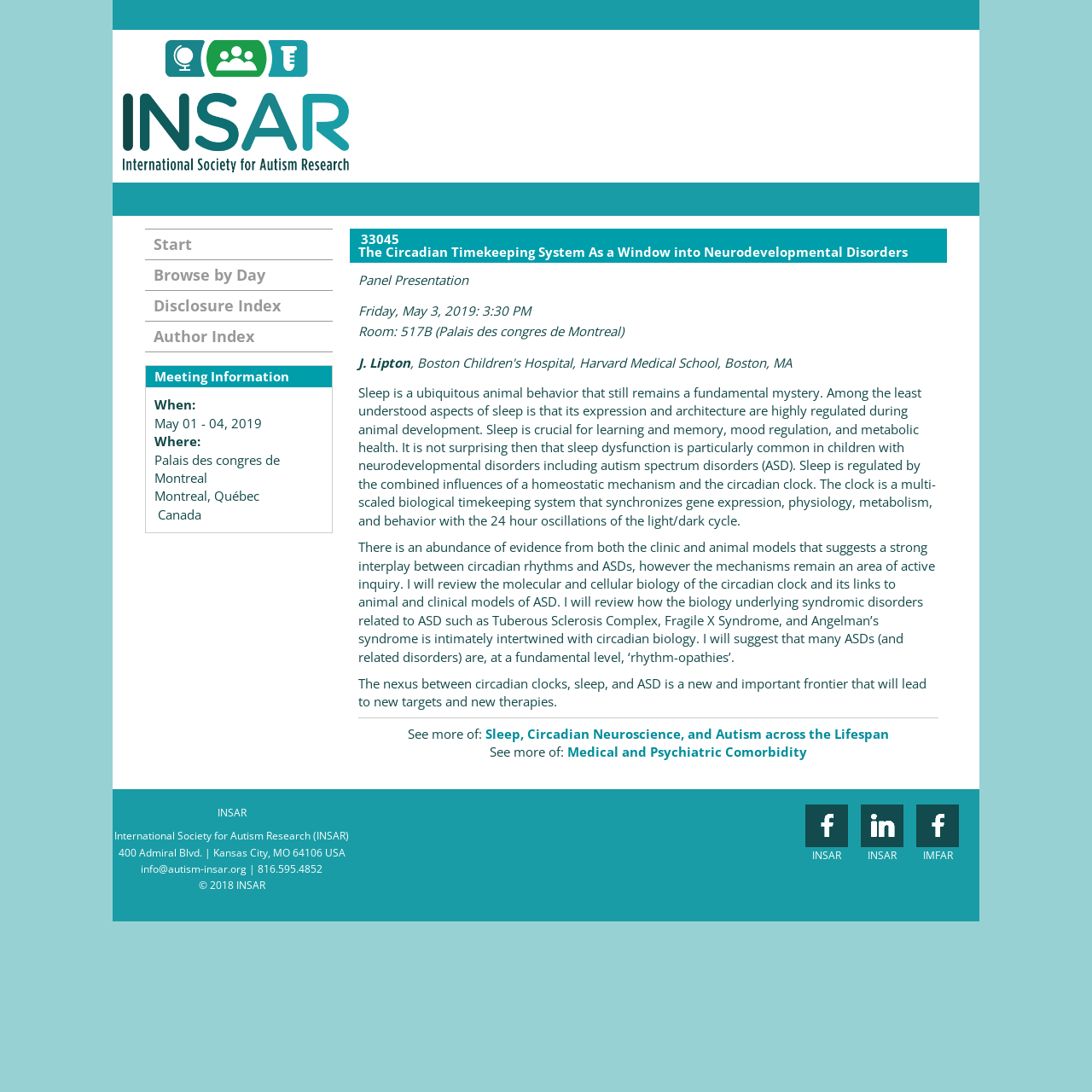Pinpoint the bounding box coordinates of the area that must be clicked to complete this instruction: "Start".

[0.133, 0.21, 0.305, 0.237]